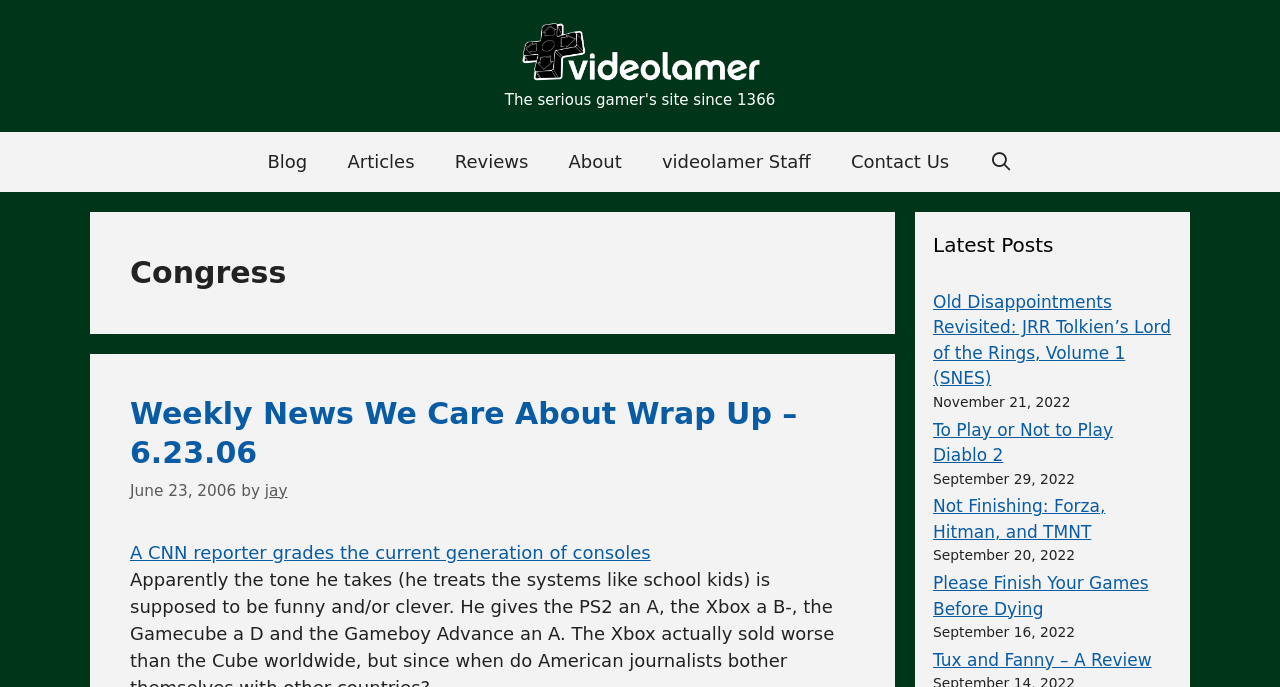Please identify the bounding box coordinates of the element I need to click to follow this instruction: "go to blog".

[0.193, 0.192, 0.256, 0.279]